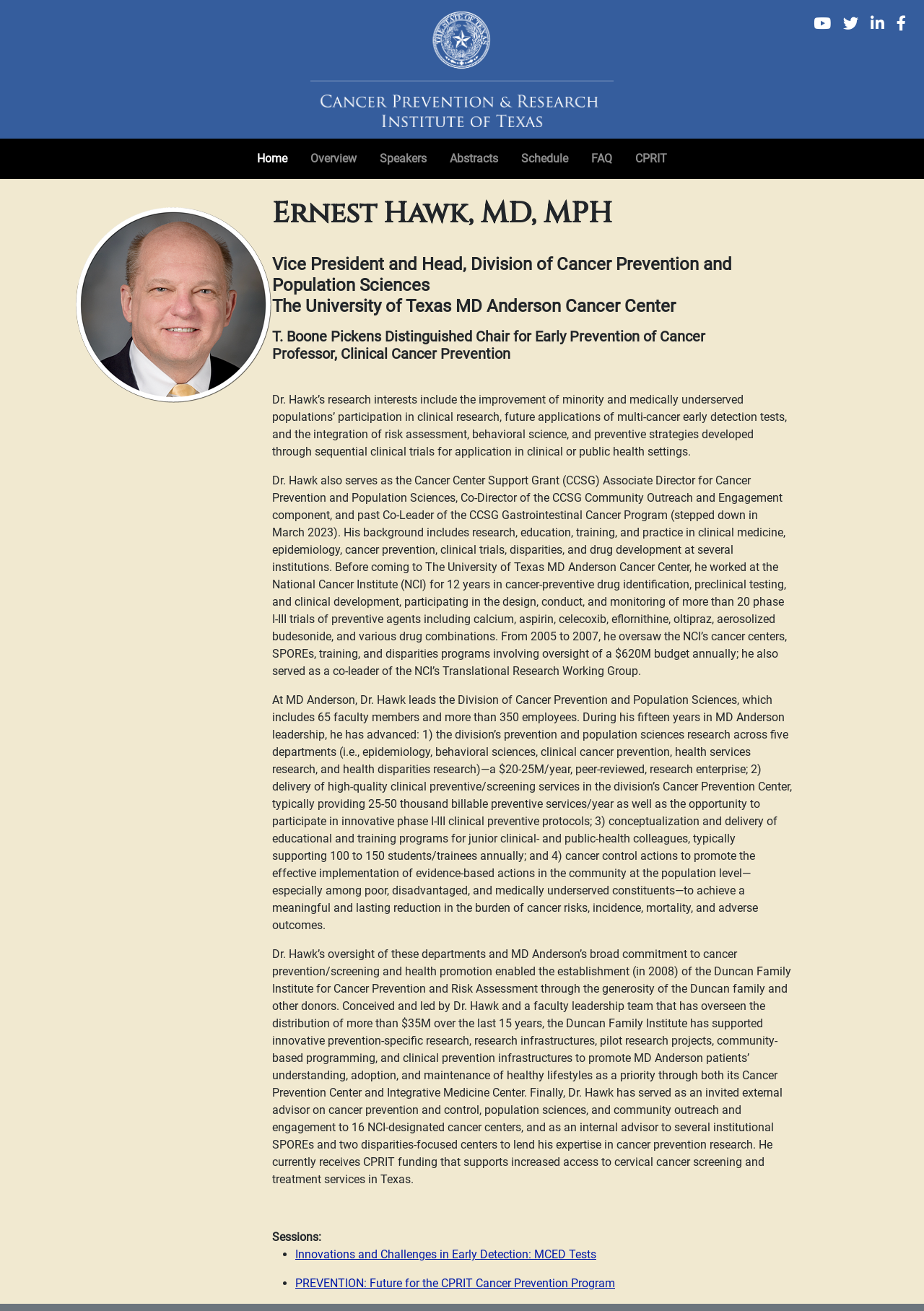What is the name of the institute where Dr. Hawk works?
Please ensure your answer is as detailed and informative as possible.

Dr. Hawk's affiliation is mentioned in the text, and he works at The University of Texas MD Anderson Cancer Center.